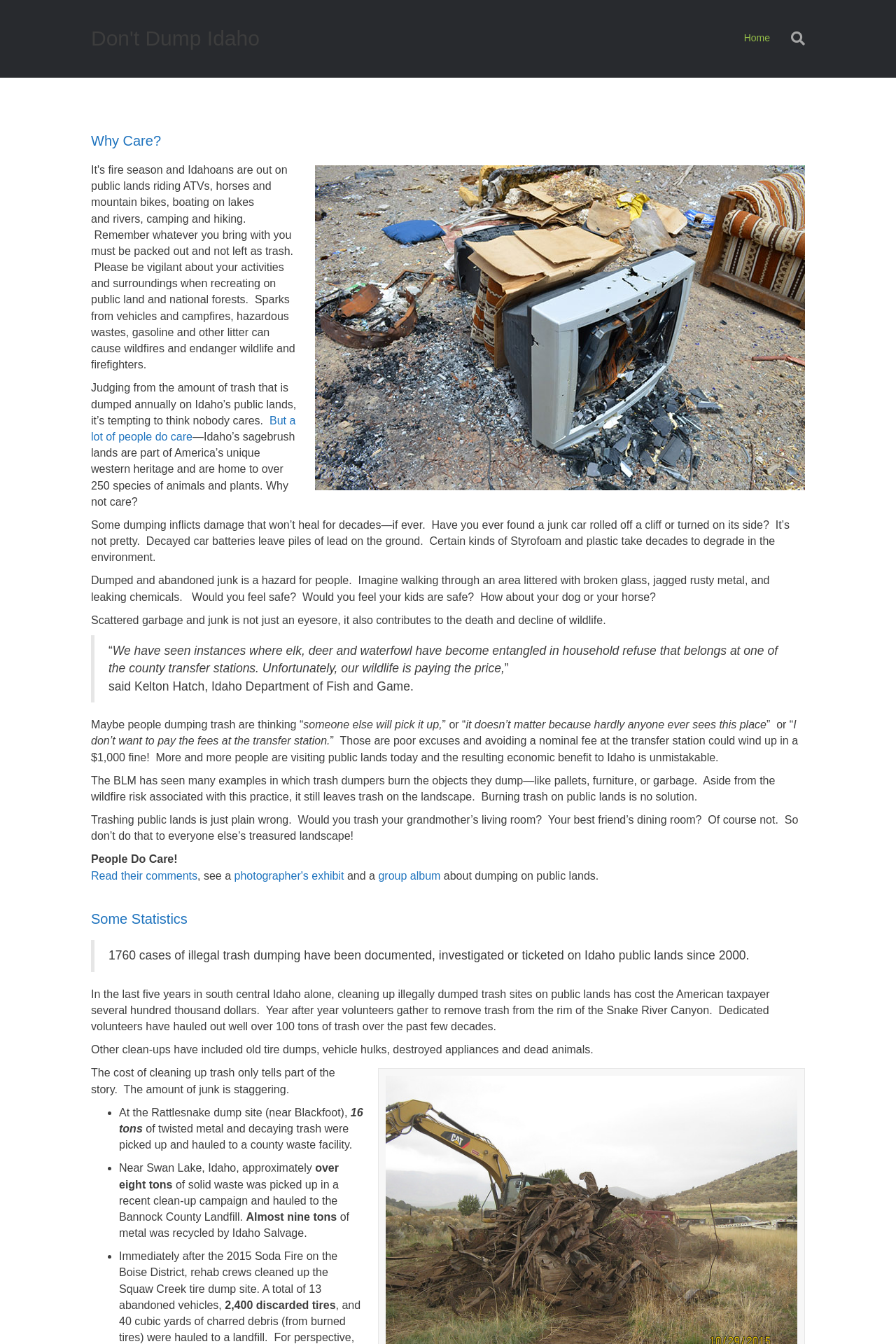What is the consequence of burning trash on public lands?
Look at the screenshot and respond with a single word or phrase.

Wildfire risk